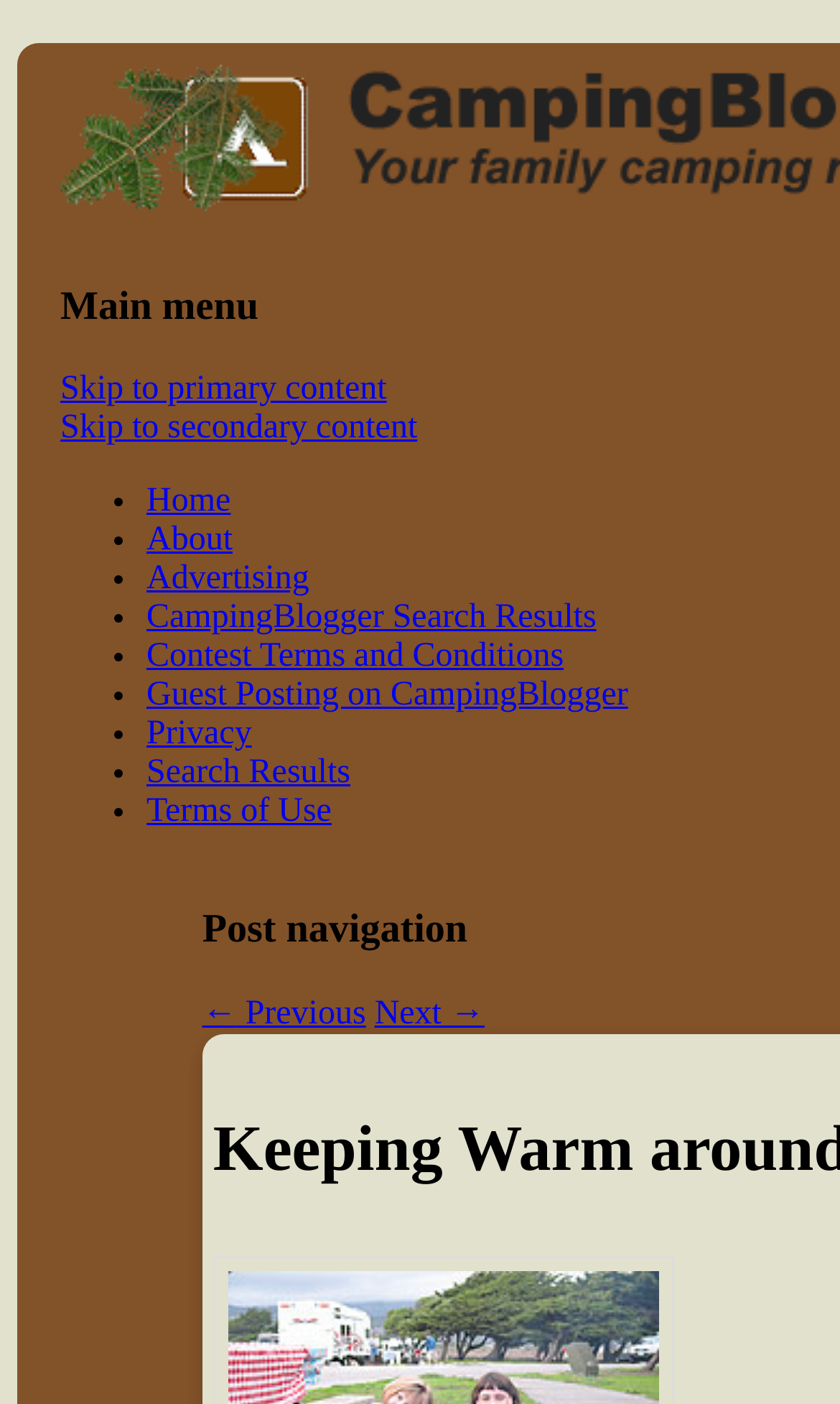Determine the bounding box coordinates for the area that should be clicked to carry out the following instruction: "register".

None